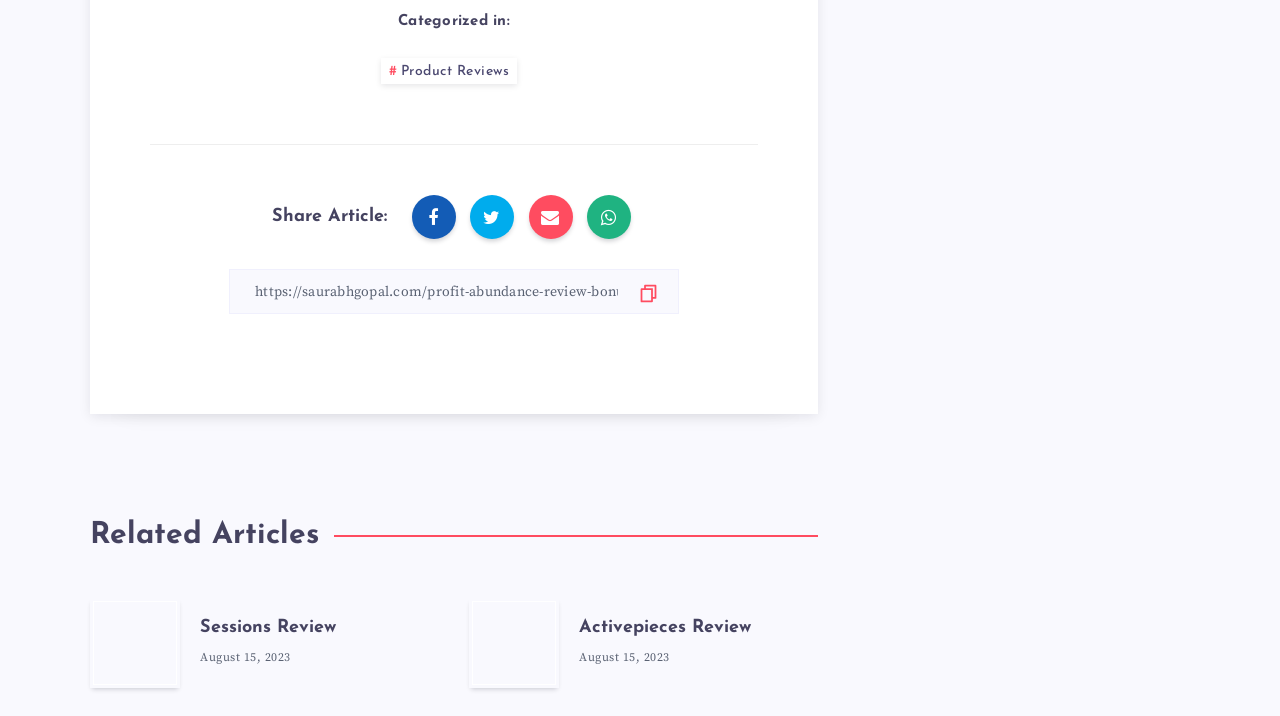Bounding box coordinates are specified in the format (top-left x, top-left y, bottom-right x, bottom-right y). All values are floating point numbers bounded between 0 and 1. Please provide the bounding box coordinate of the region this sentence describes: Romans 6:23

None